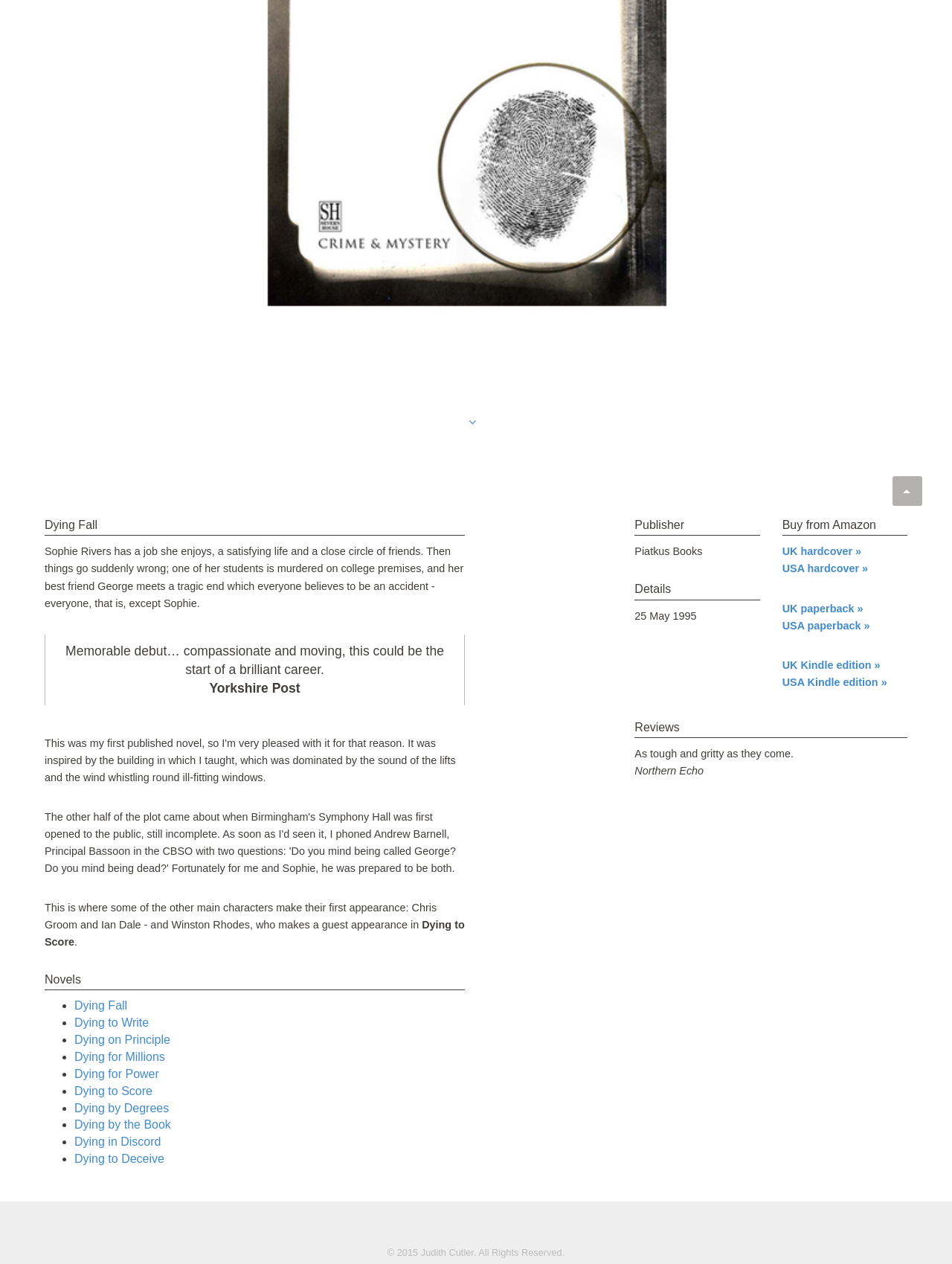Provide the bounding box coordinates of the HTML element described by the text: "USA Kindle edition »". The coordinates should be in the format [left, top, right, bottom] with values between 0 and 1.

[0.822, 0.535, 0.932, 0.544]